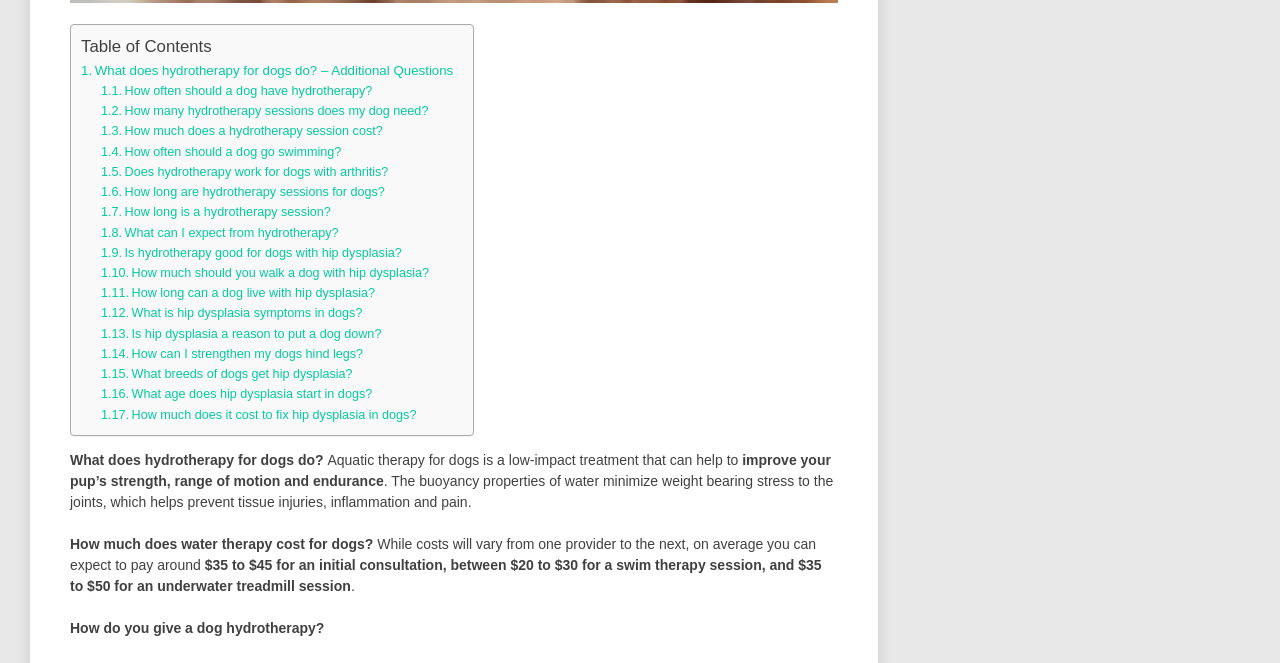Answer the question briefly using a single word or phrase: 
What is the purpose of hydrotherapy for dogs with arthritis?

Helps